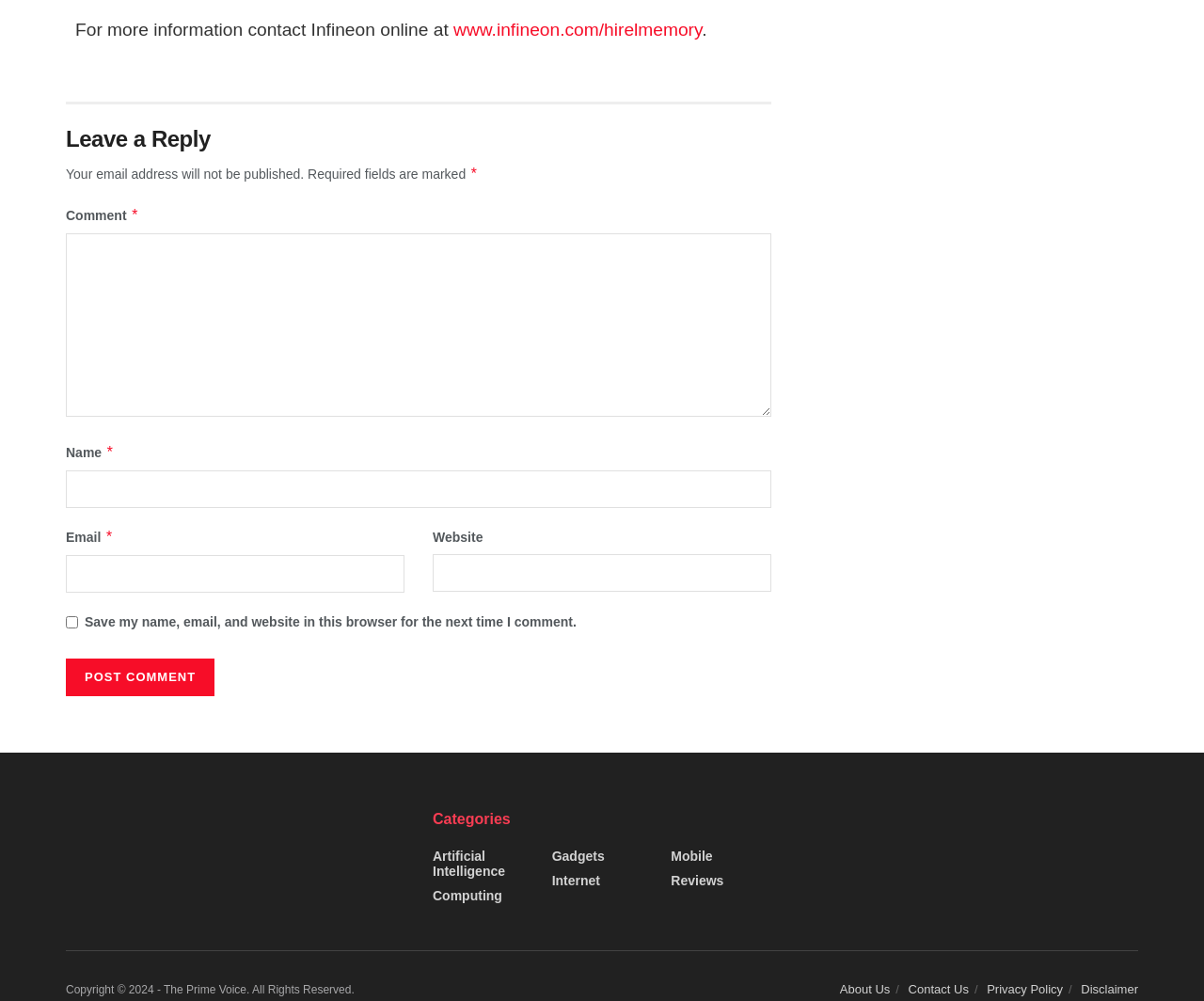What is the purpose of the checkbox in the comment form? Observe the screenshot and provide a one-word or short phrase answer.

Save comment info